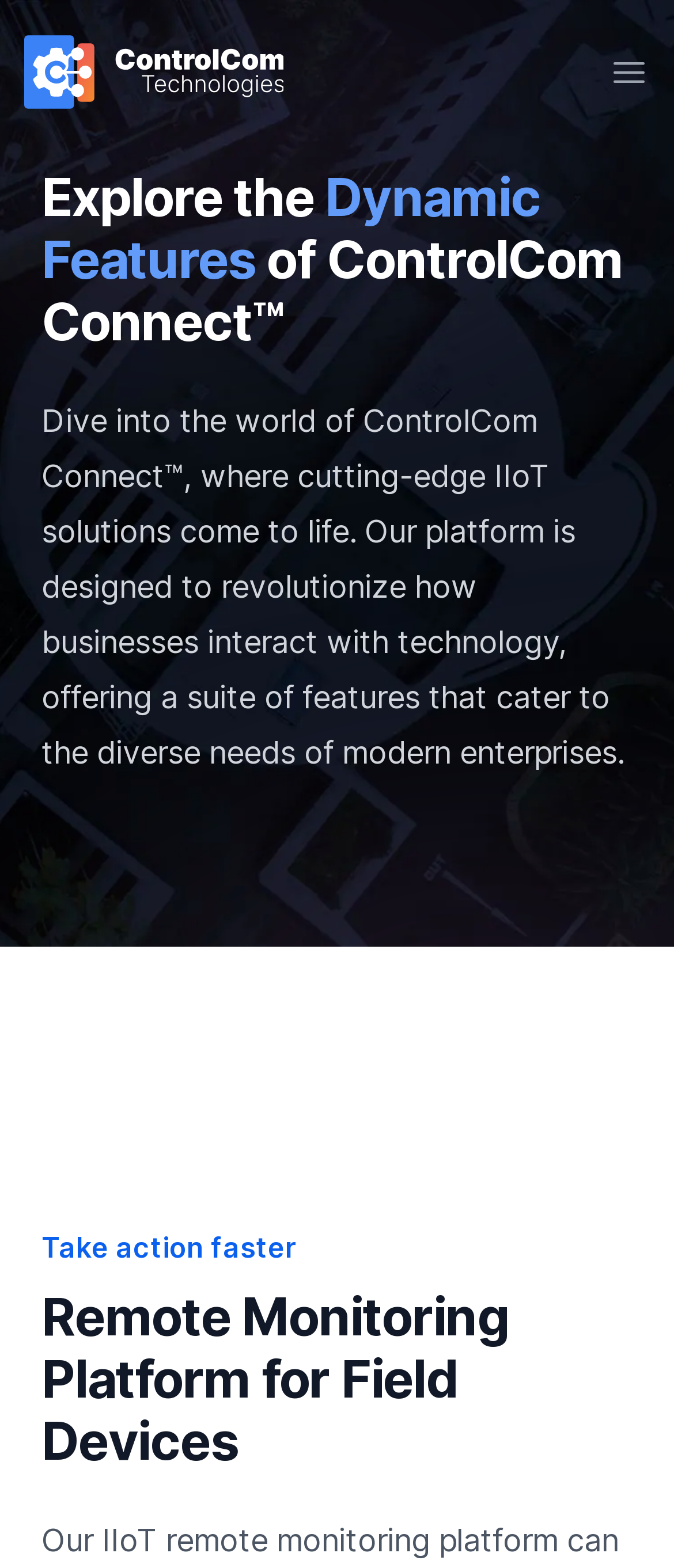Summarize the webpage in an elaborate manner.

The webpage is about ControlCom Technologies, LLC, a team of experts dedicated to delivering innovative Industrial Internet of Things (IIOT) and Industrial Controls solutions. 

At the top of the page, there is a navigation bar labeled "Global" that spans the entire width of the page. Within this navigation bar, there are two elements: a link to "ControlCom" on the left side and a button to "Open main menu" on the right side.

Below the navigation bar, there is a large hero banner image that occupies most of the top section of the page. 

Underneath the hero banner image, there is a heading that reads "Explore the Dynamic Features of ControlCom Connect™". This heading is centered on the page and is followed by a paragraph of text that describes the ControlCom Connect platform, highlighting its ability to revolutionize how businesses interact with technology.

Further down the page, there is another heading that reads "Take action faster", which is also centered on the page. Below this heading, there is a section of text that describes a remote monitoring platform for field devices.

Overall, the webpage has a clear and organized structure, with headings and text that provide information about ControlCom's IIOT solutions.